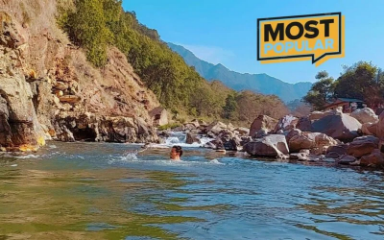Offer a detailed explanation of what is depicted in the image.

The image captures a serene scene by the Ganga River in Rishikesh, showcasing its stunning natural beauty. A person is seen swimming in the clear waters, surrounded by rocky terrain and lush greenery, which adds to the idyllic atmosphere. In the background, majestic mountains rise, creating a picturesque backdrop that embodies the essence of this popular destination. Prominently featured in the top corner is a banner that reads "MOST POPULAR," highlighting the allure and appeal of this location. This vibrant setting is indicative of the various adventure activities and experiences available in the area, making it a favored spot for travelers seeking both relaxation and excitement.